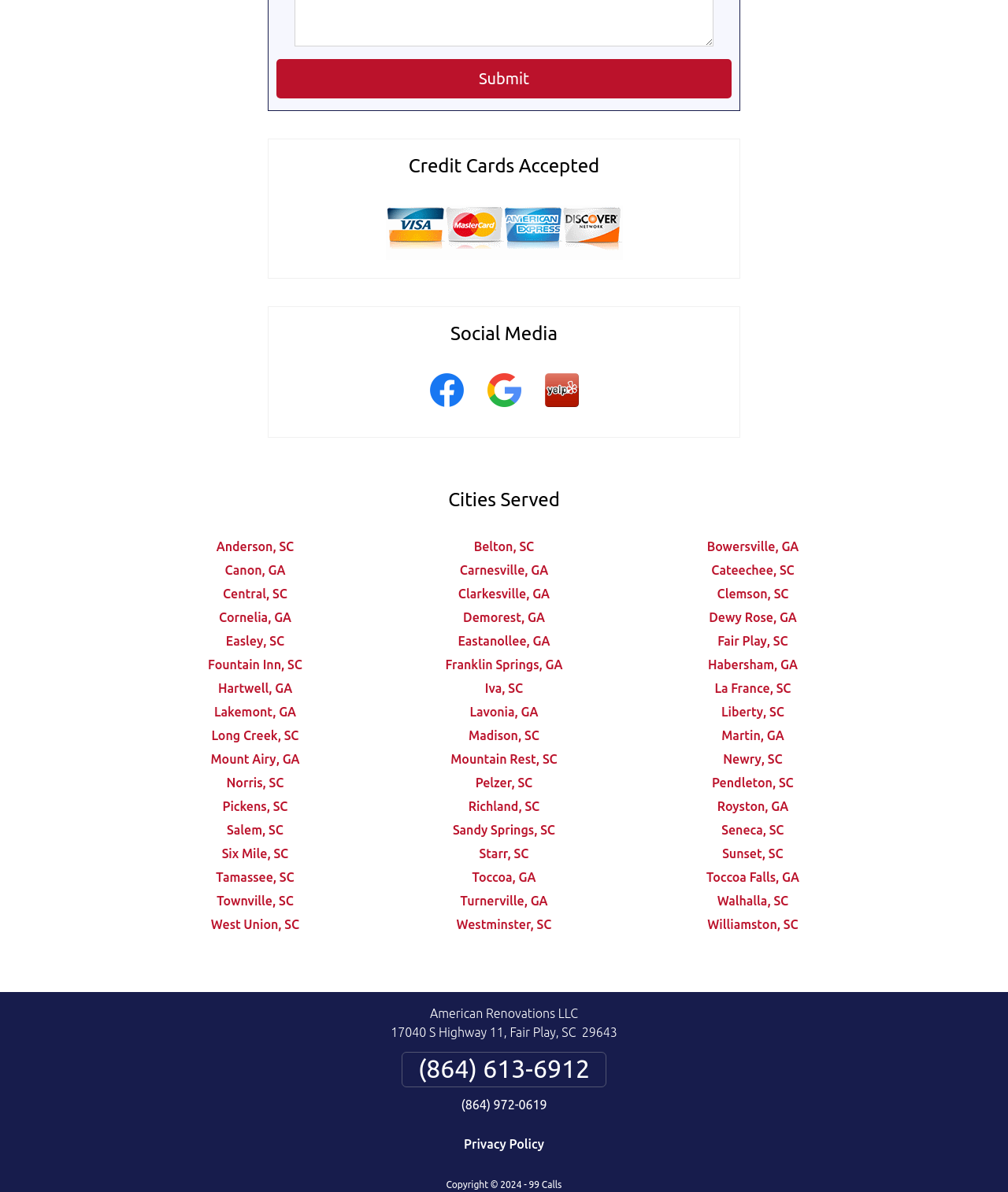Provide a one-word or brief phrase answer to the question:
What is the phone number?

(864) 613-6912